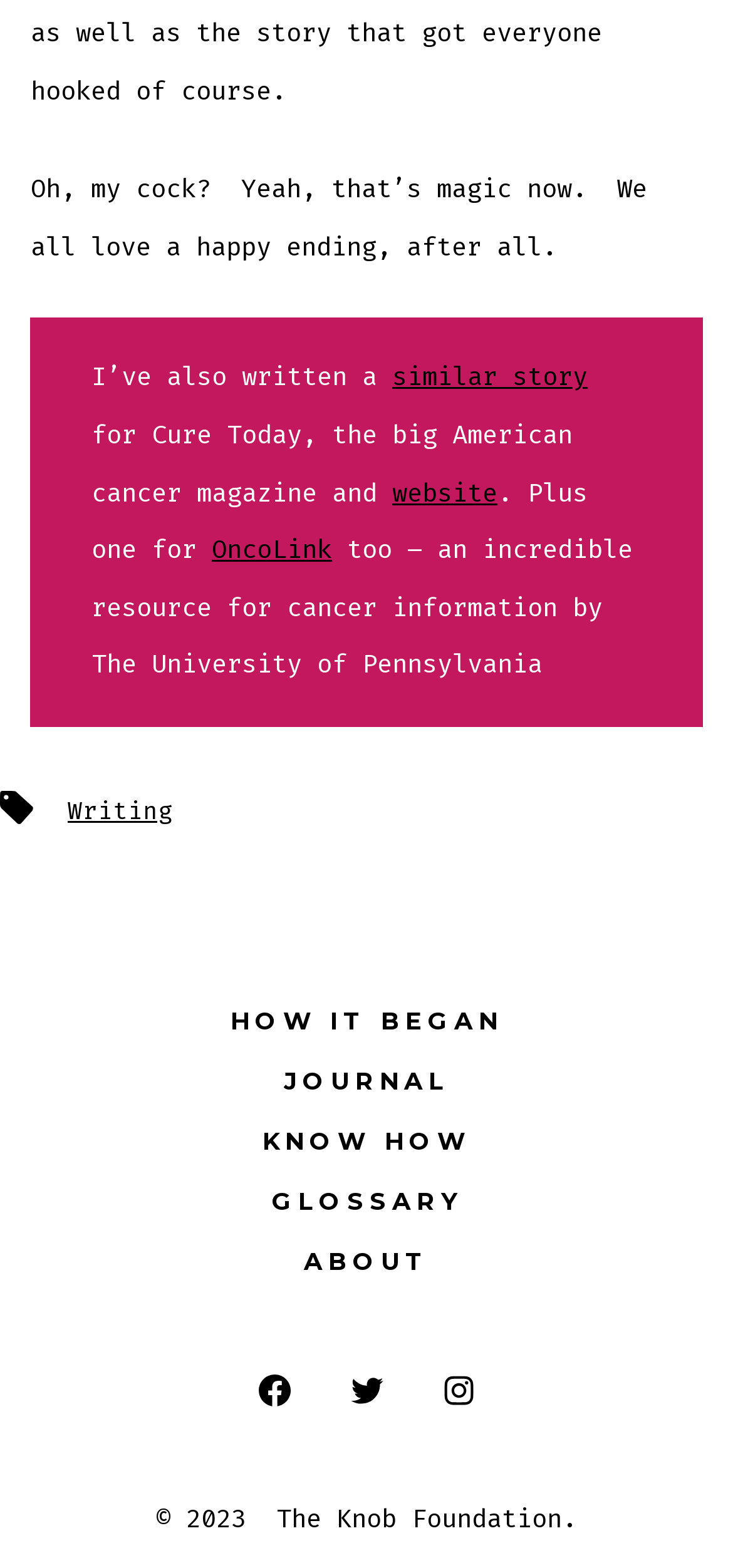What is the topic of the story mentioned?
Analyze the image and deliver a detailed answer to the question.

The topic of the story mentioned is cancer, as it is mentioned in the text 'I’ve also written a similar story for Cure Today, the big American cancer magazine and website'.